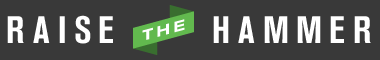Give a comprehensive caption for the image.

This image features the logo of "Raise the Hammer," a platform focused on promoting progressive perspectives on various social issues, particularly within the context of Hamilton, Ontario. The logo presents the words "RAISE" and "HAMMER" in bold, white letters, contrasted against a dark gray background, while the word "the" is highlighted within a green banner. This distinctive design emphasizes the organization's mission to elevate discussions and advocate for change in community engagement and climate policy, aligning with themes discussed in the article titled “Erin O'Toole's Climate Policy is Insincere and Unserious.”